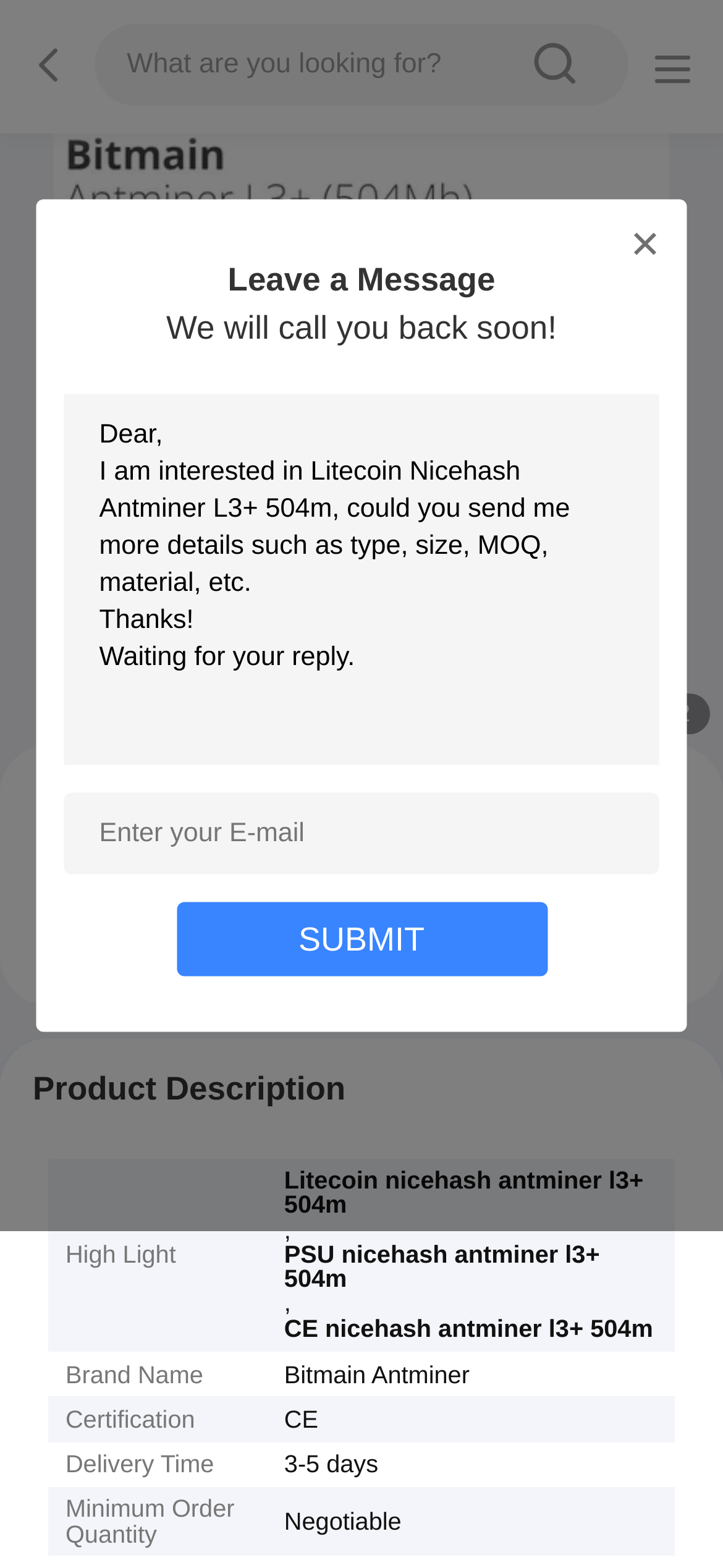Use one word or a short phrase to answer the question provided: 
What is the product name?

Litecoin Nicehash Antminer L3+ 504m